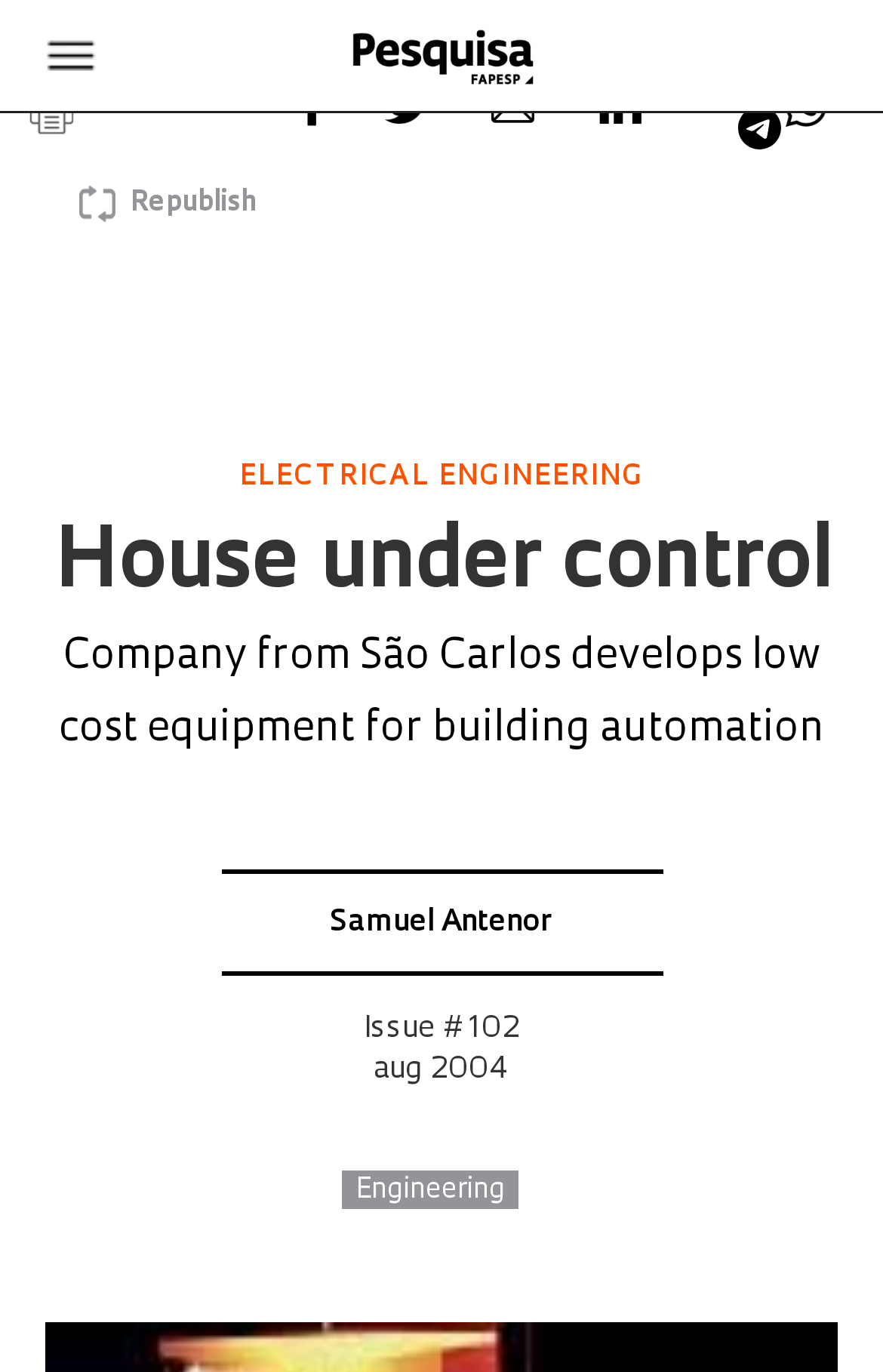Given the element description "alt="Share on LinkedIn" title="LinkedIn"" in the screenshot, predict the bounding box coordinates of that UI element.

[0.675, 0.091, 0.795, 0.109]